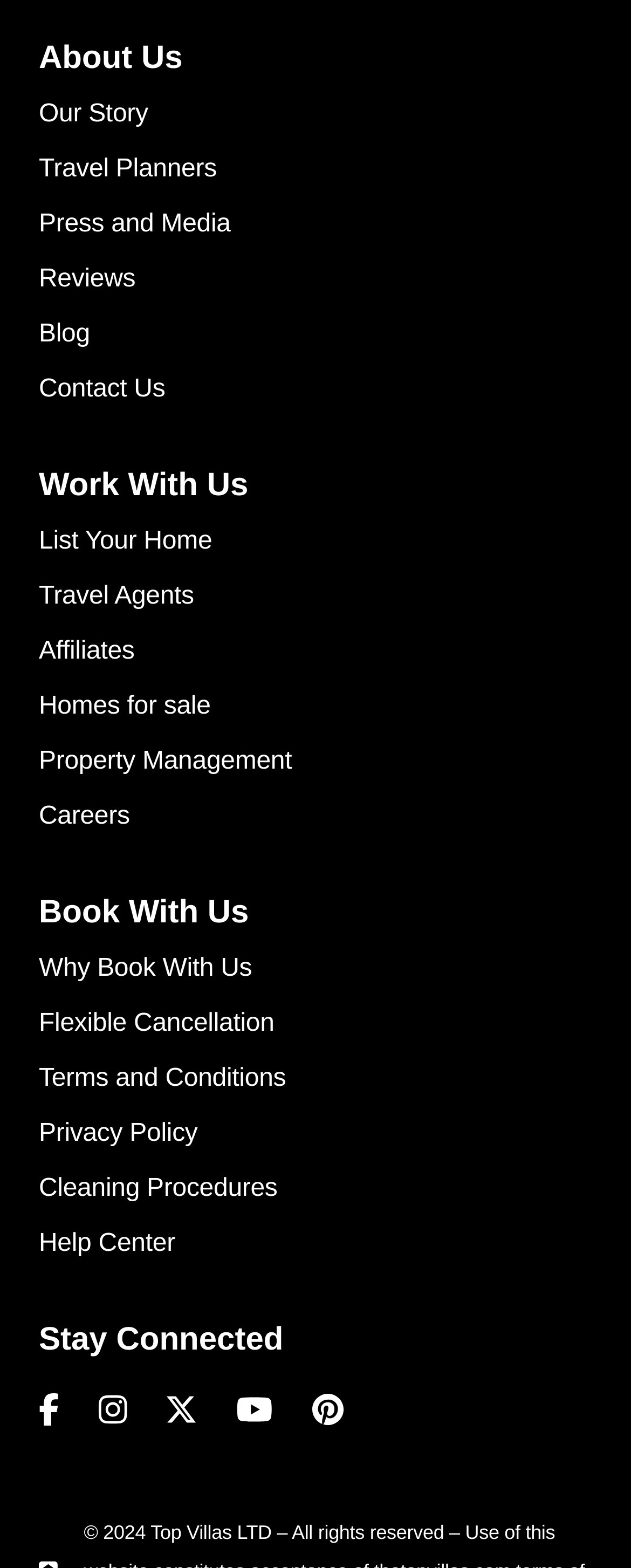What is the second link under 'Work With Us'?
Please look at the screenshot and answer in one word or a short phrase.

Travel Agents